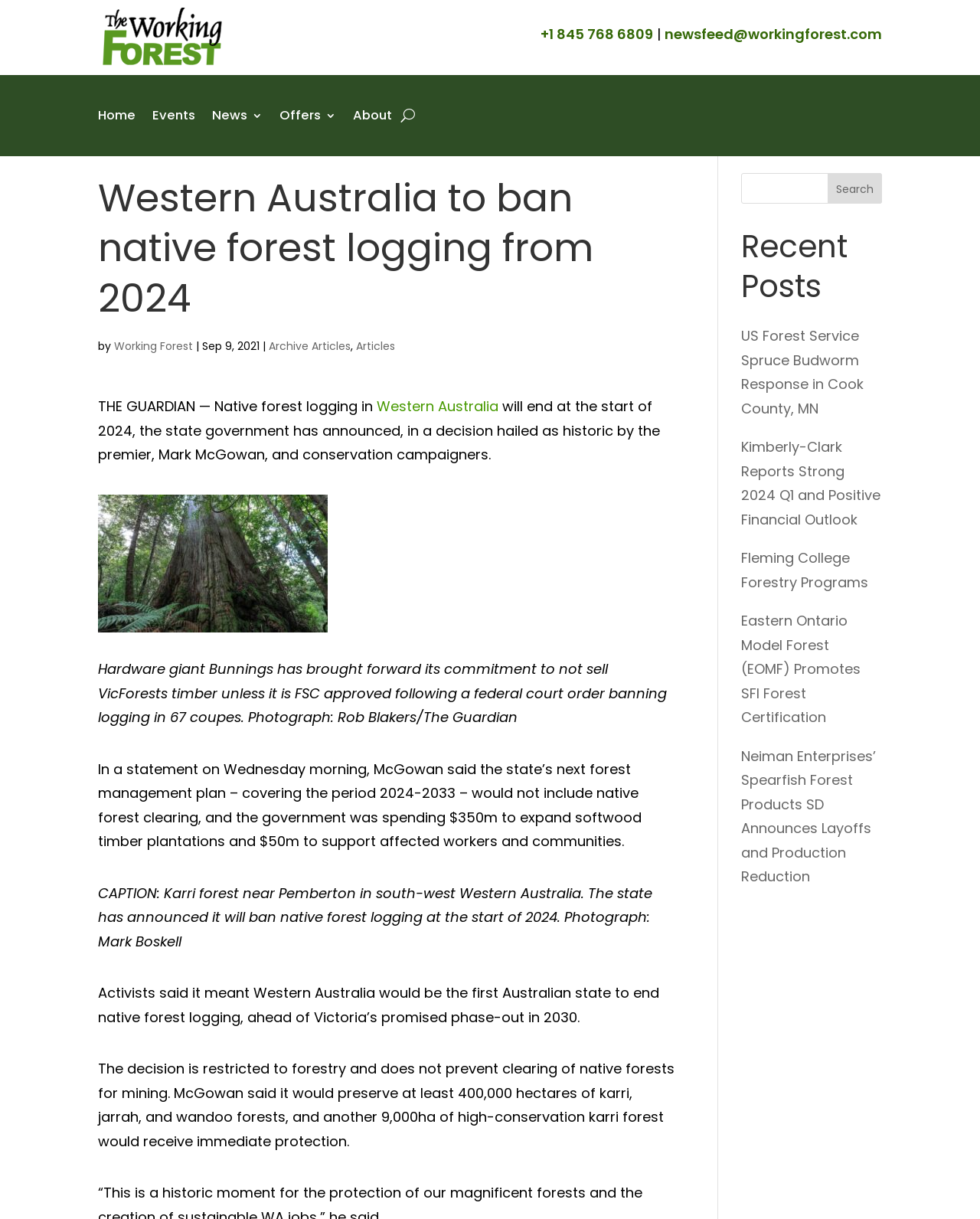Respond to the following question with a brief word or phrase:
What is the phone number on the webpage?

+1 845 768 6809